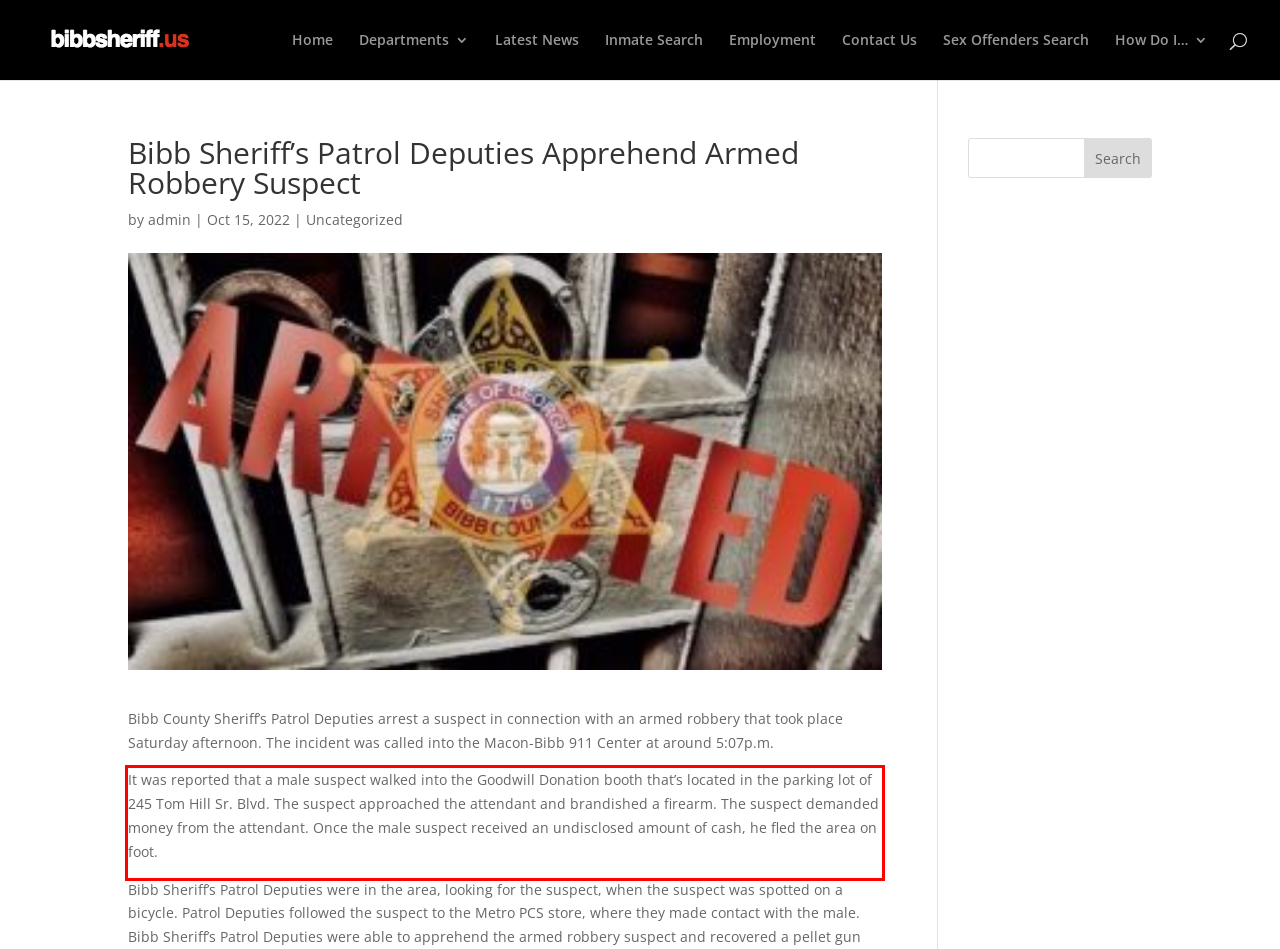Please take the screenshot of the webpage, find the red bounding box, and generate the text content that is within this red bounding box.

It was reported that a male suspect walked into the Goodwill Donation booth that’s located in the parking lot of 245 Tom Hill Sr. Blvd. The suspect approached the attendant and brandished a firearm. The suspect demanded money from the attendant. Once the male suspect received an undisclosed amount of cash, he fled the area on foot.